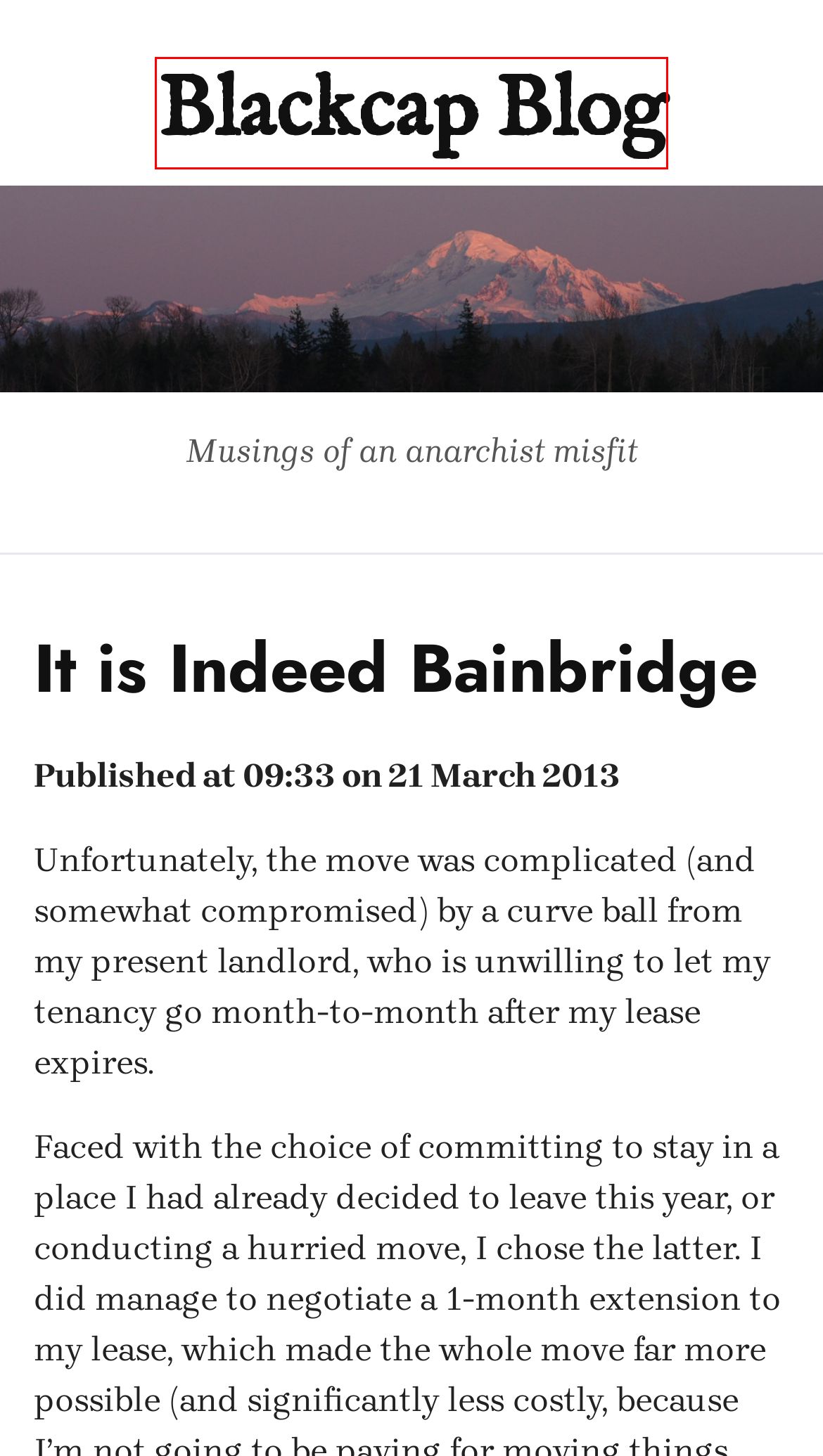You are presented with a screenshot of a webpage containing a red bounding box around an element. Determine which webpage description best describes the new webpage after clicking on the highlighted element. Here are the candidates:
A. June 2012 – Blackcap Blog
B. August 2014 – Blackcap Blog
C. June 2017 – Blackcap Blog
D. March 2024 – Blackcap Blog
E. September 2022 – Blackcap Blog
F. April 2020 – Blackcap Blog
G. Blackcap Blog – Musings of an anarchist misfit
H. It is Indeed Bainbridge – Blackcap Blog

G